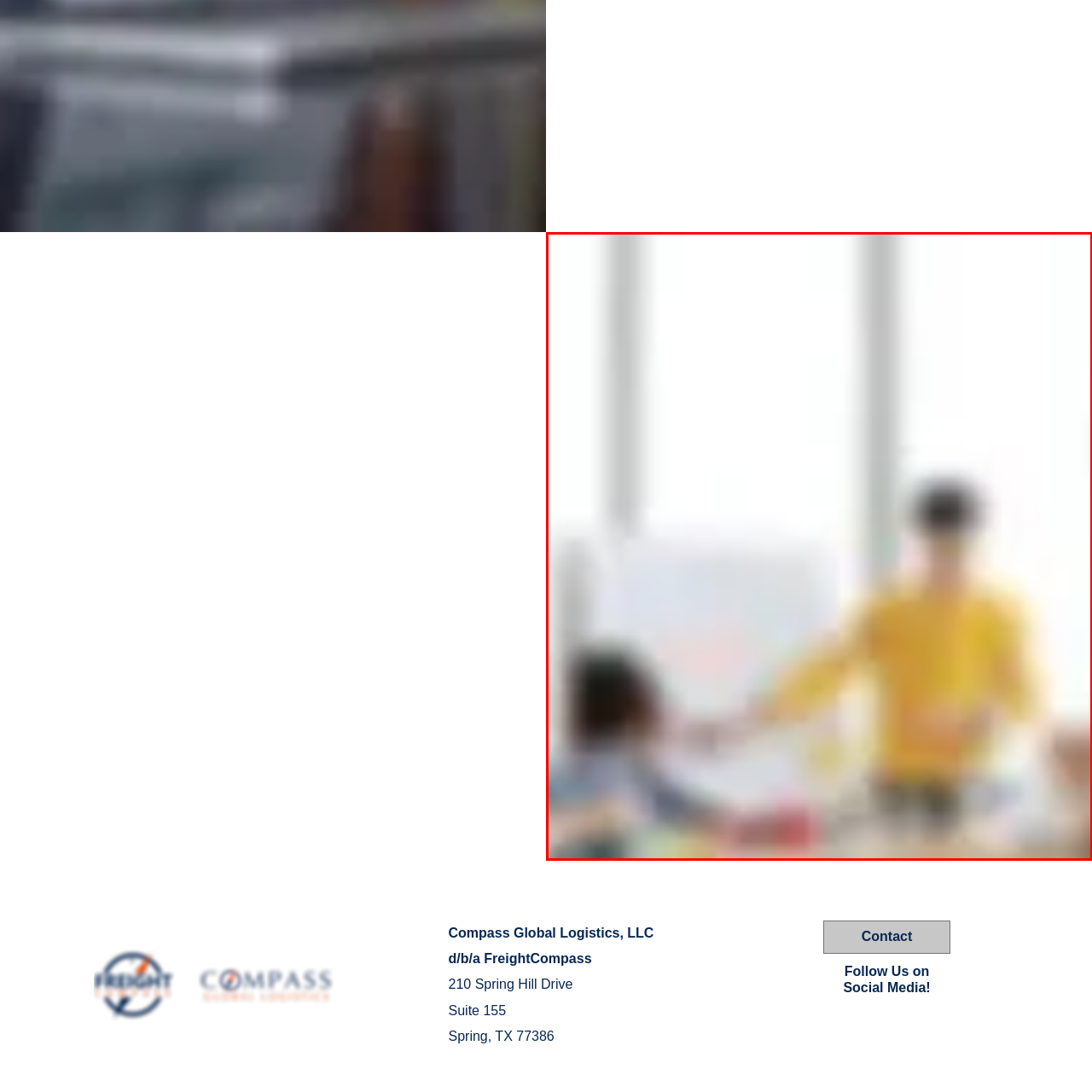What is in the background of the image?
Examine the visual content inside the red box and reply with a single word or brief phrase that best answers the question.

Whiteboard